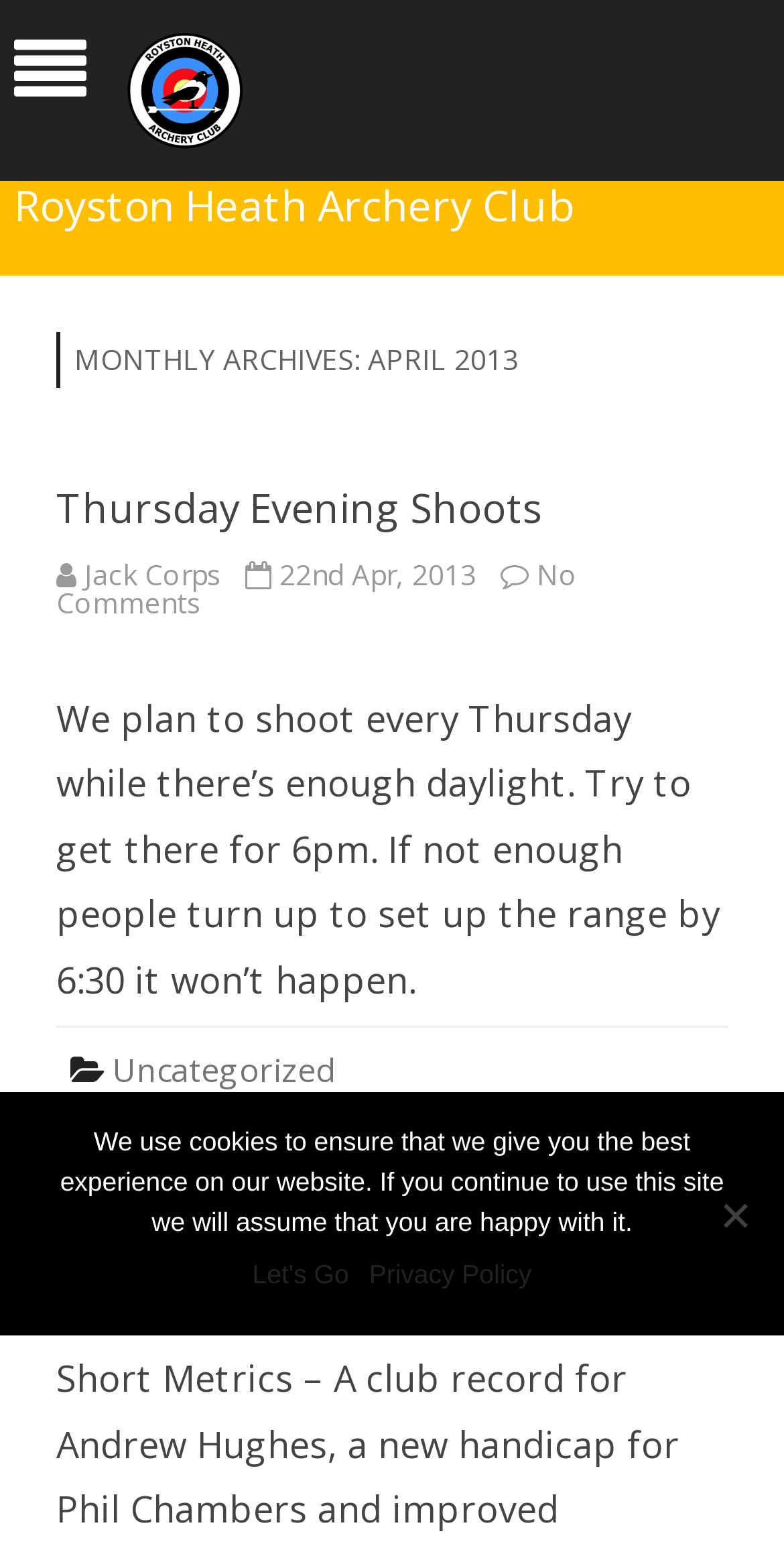Determine the bounding box coordinates of the section to be clicked to follow the instruction: "Go to the Royston Heath Archery Club homepage". The coordinates should be given as four float numbers between 0 and 1, formatted as [left, top, right, bottom].

[0.159, 0.072, 0.313, 0.104]